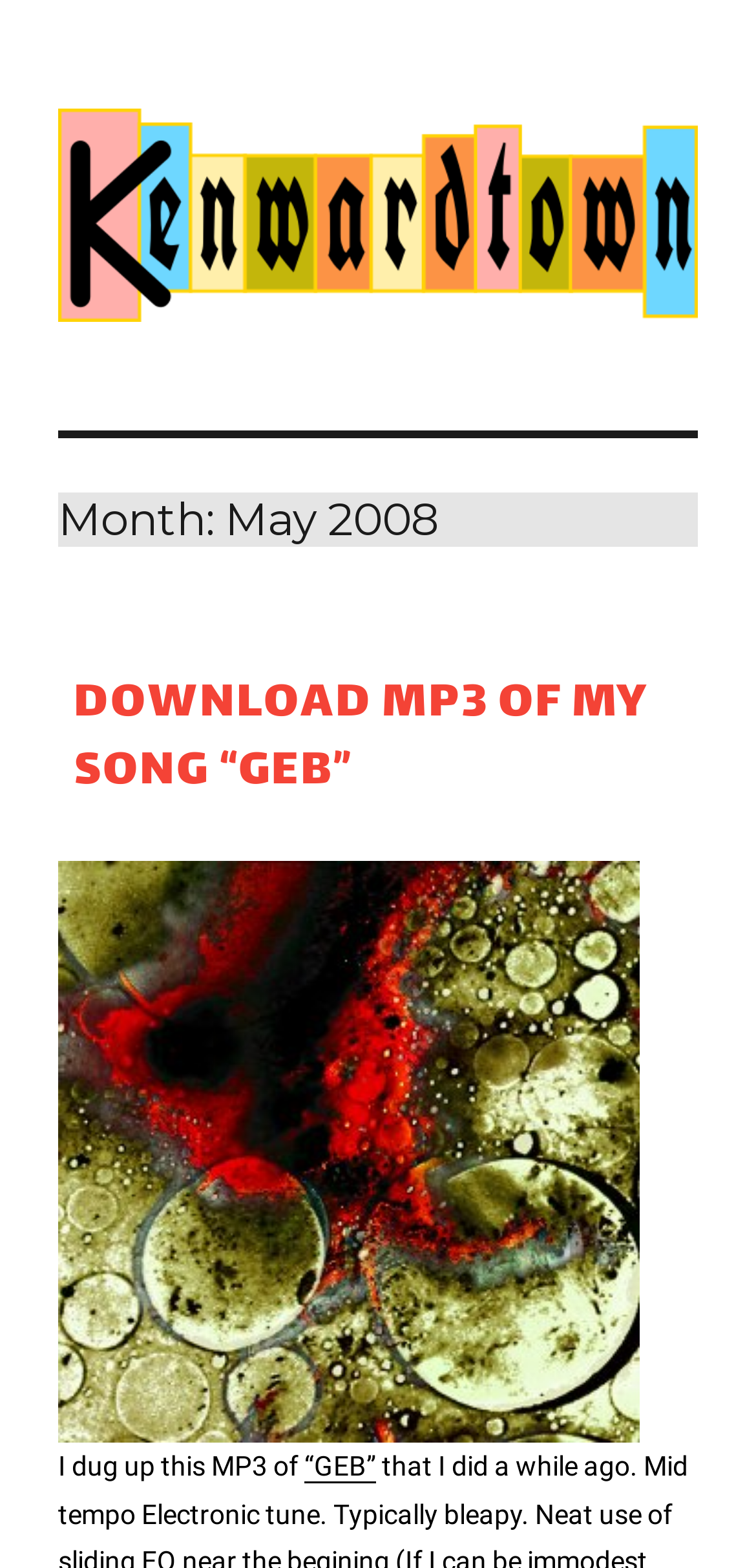Return the bounding box coordinates of the UI element that corresponds to this description: "Kenwardtown". The coordinates must be given as four float numbers in the range of 0 and 1, [left, top, right, bottom].

[0.097, 0.041, 0.967, 0.137]